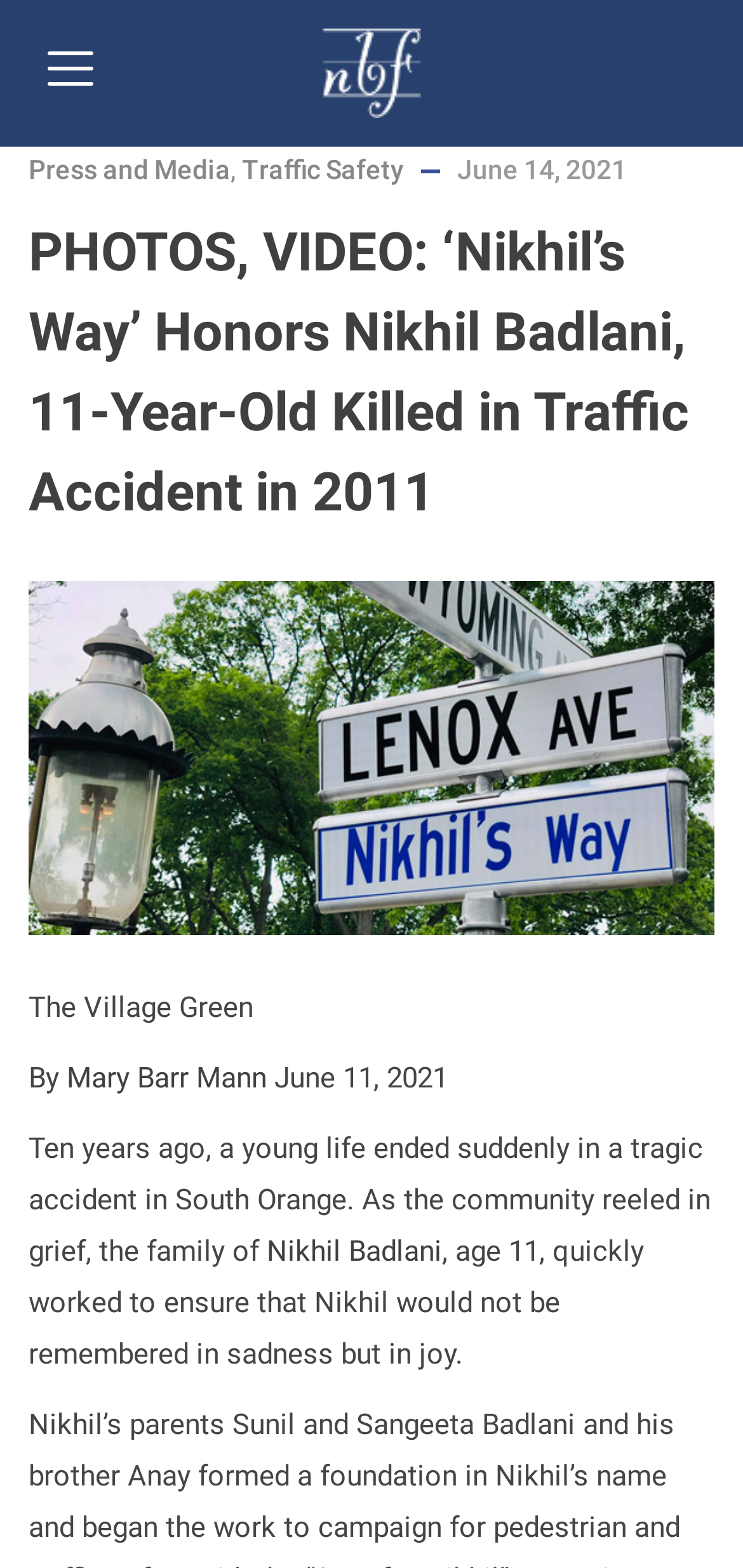Give a one-word or short-phrase answer to the following question: 
Who is the author of the article?

Mary Barr Mann